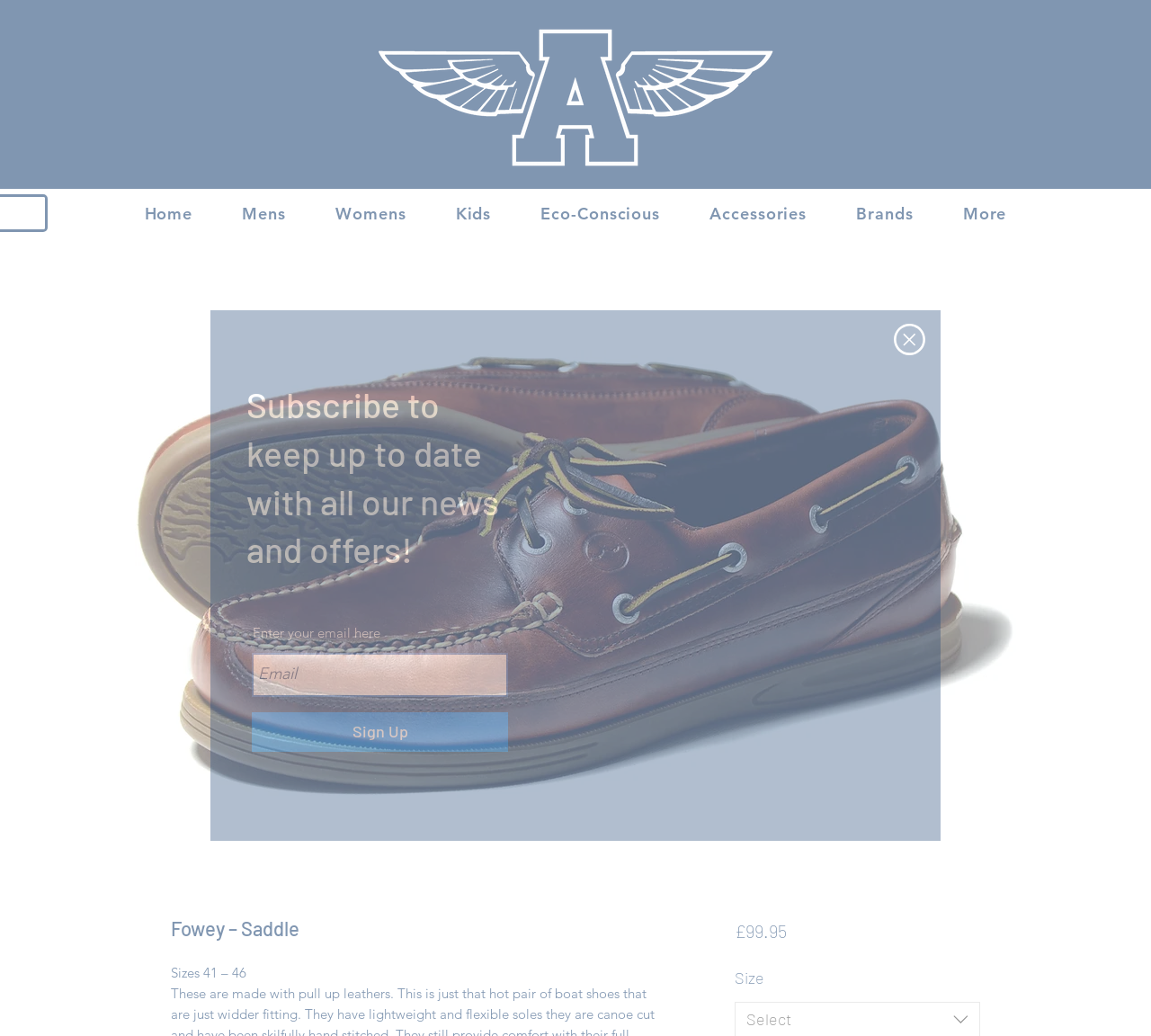Please identify the bounding box coordinates of the element that needs to be clicked to execute the following command: "Enter email address in the text field". Provide the bounding box using four float numbers between 0 and 1, formatted as [left, top, right, bottom].

[0.219, 0.63, 0.441, 0.673]